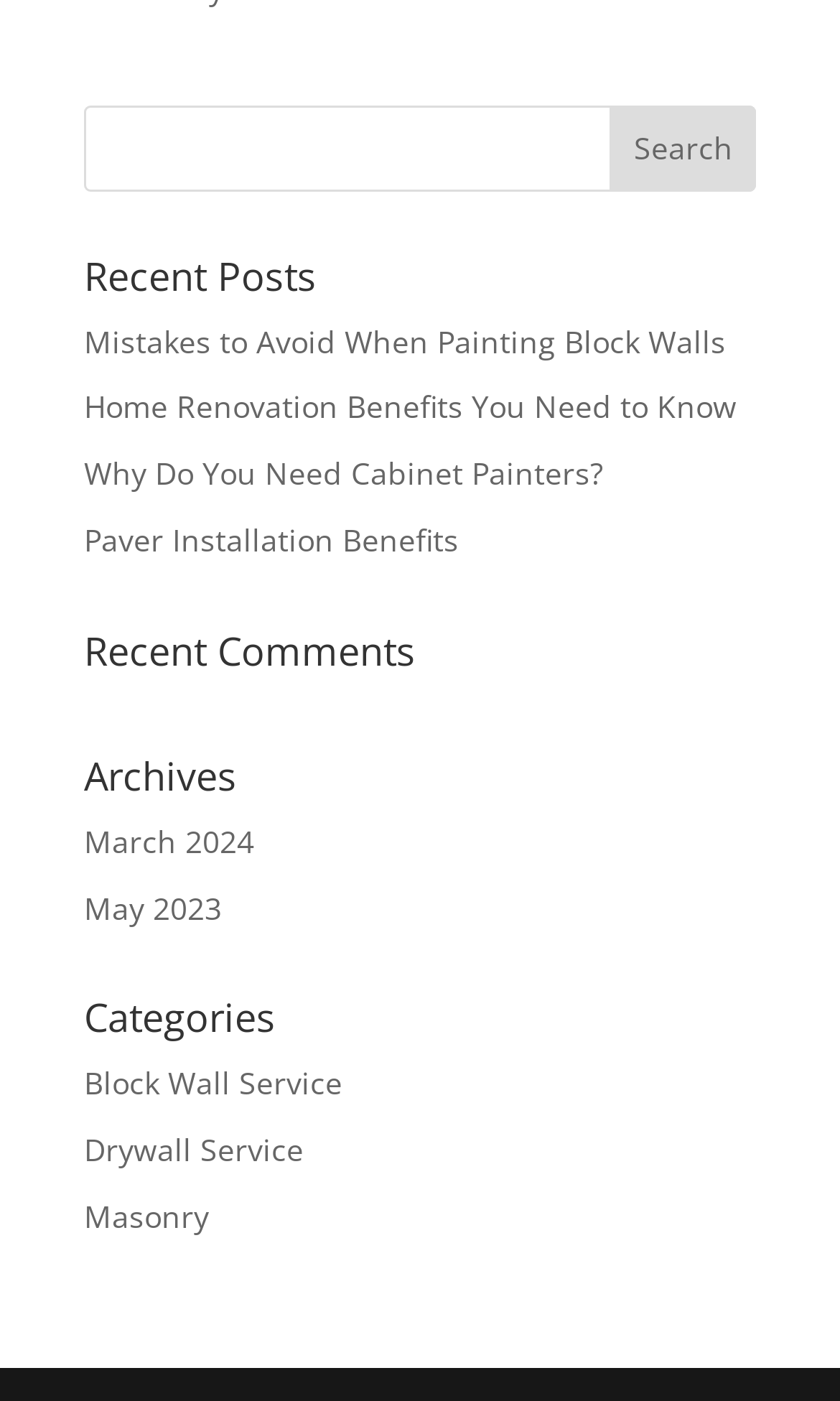Determine the bounding box for the UI element that matches this description: "name="s"".

[0.1, 0.075, 0.9, 0.136]